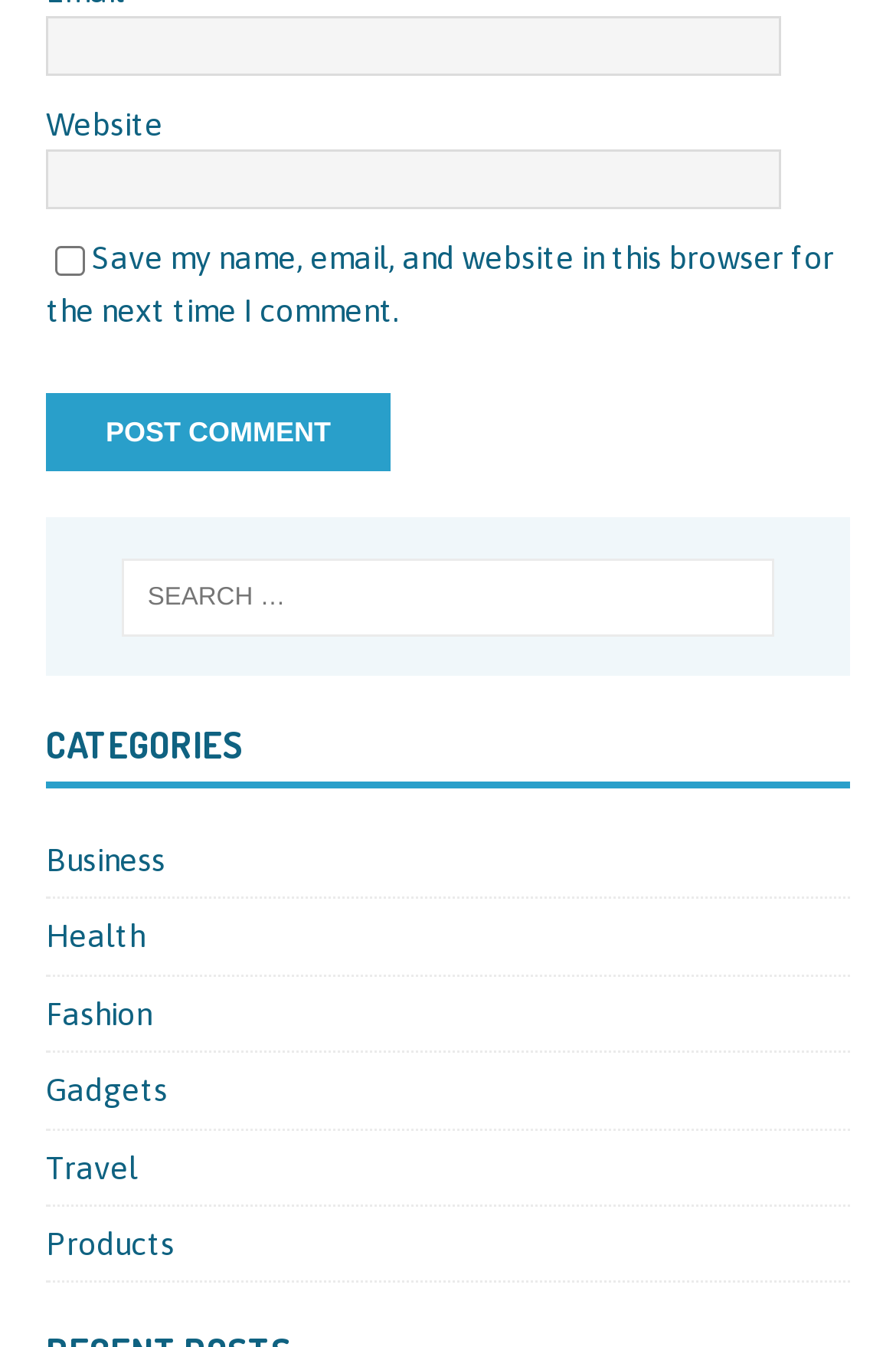Reply to the question with a single word or phrase:
What is the label of the search box?

Search for: